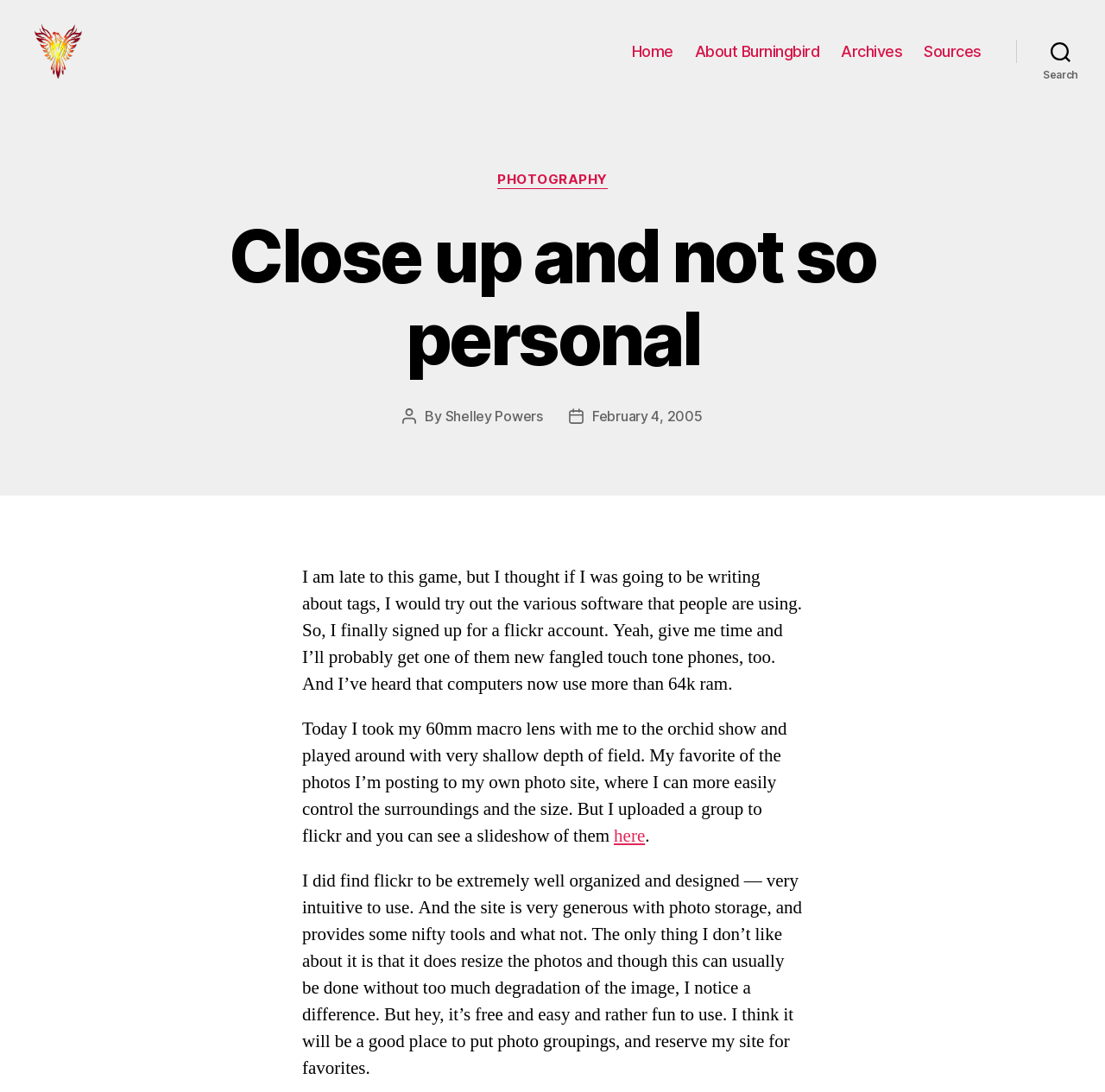What is the link to the slideshow of photos?
Using the image, elaborate on the answer with as much detail as possible.

The link to the slideshow of photos can be found in the last paragraph of the post, where it says 'you can see a slideshow of them here'.